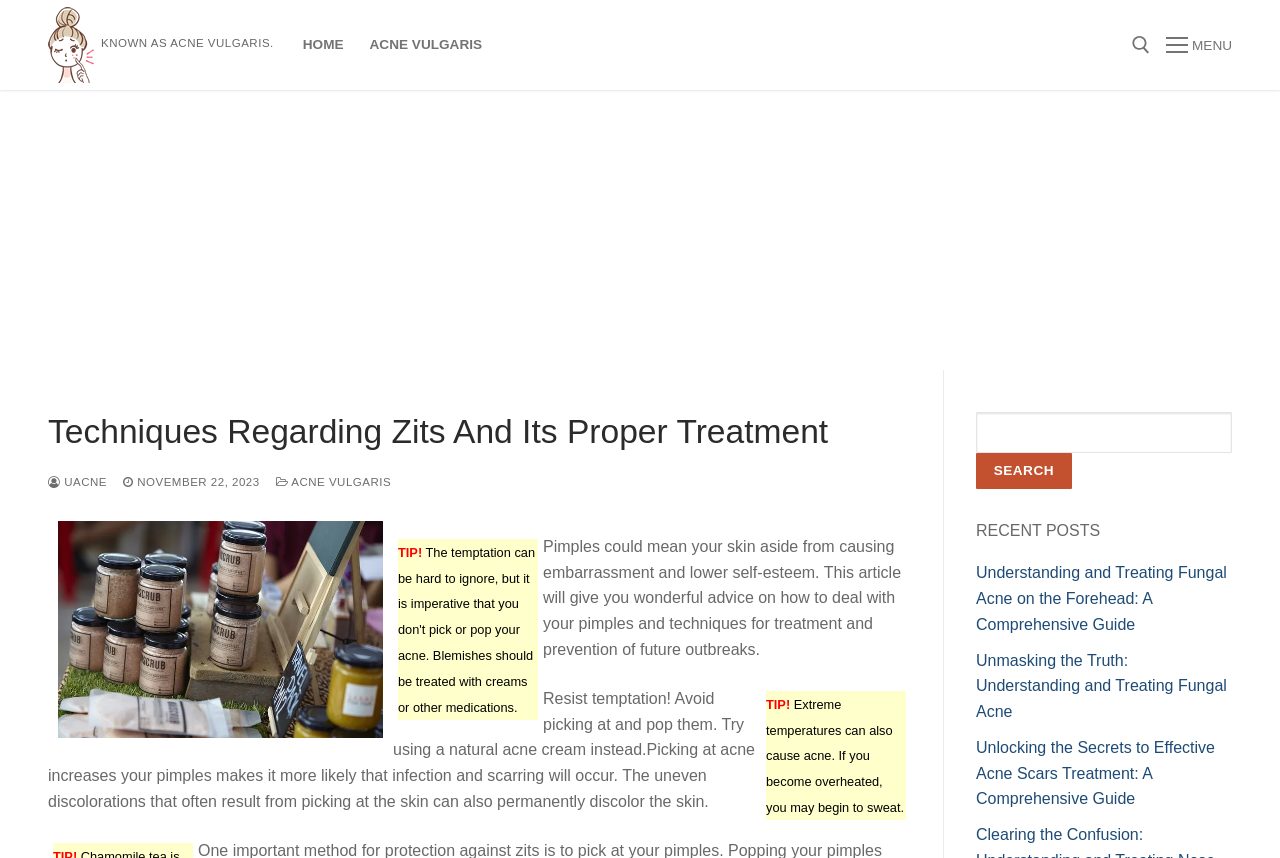What is the topic of the article 'Understanding and Treating Fungal Acne on the Forehead: A Comprehensive Guide'?
Make sure to answer the question with a detailed and comprehensive explanation.

The webpage lists this article under the 'RECENT POSTS' section, and the title itself indicates that it is a comprehensive guide to understanding and treating fungal acne on the forehead.